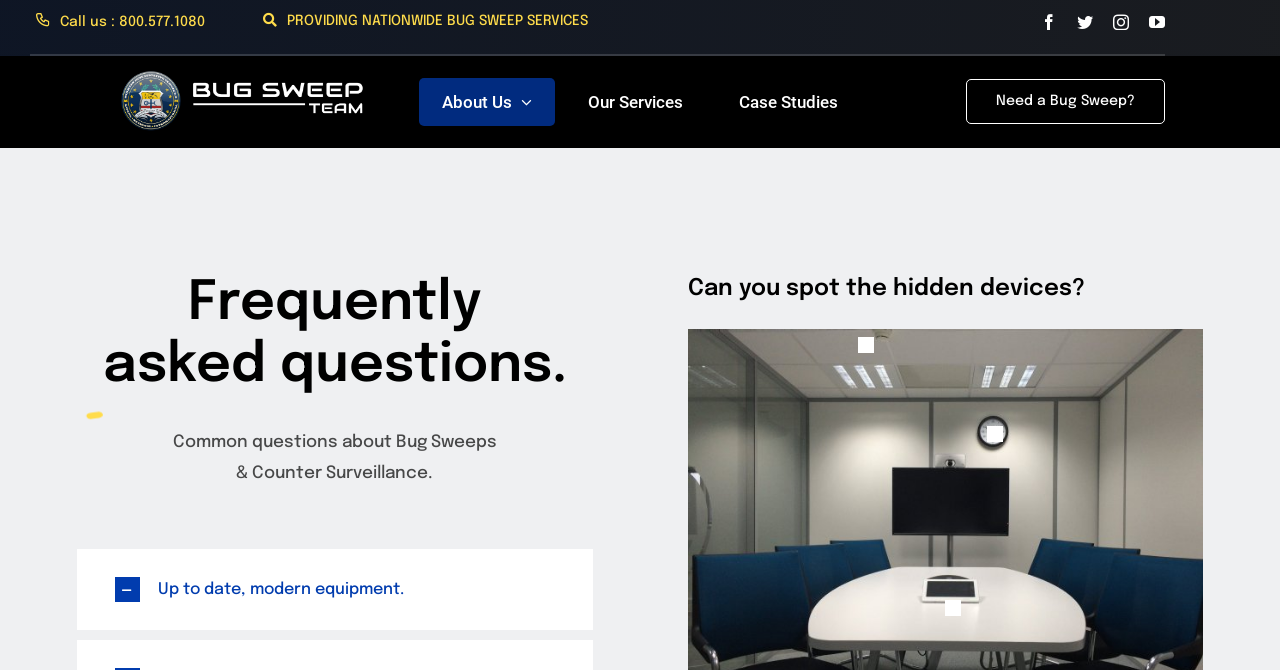Pinpoint the bounding box coordinates of the clickable element needed to complete the instruction: "Read the frequently asked questions". The coordinates should be provided as four float numbers between 0 and 1: [left, top, right, bottom].

[0.06, 0.407, 0.463, 0.594]